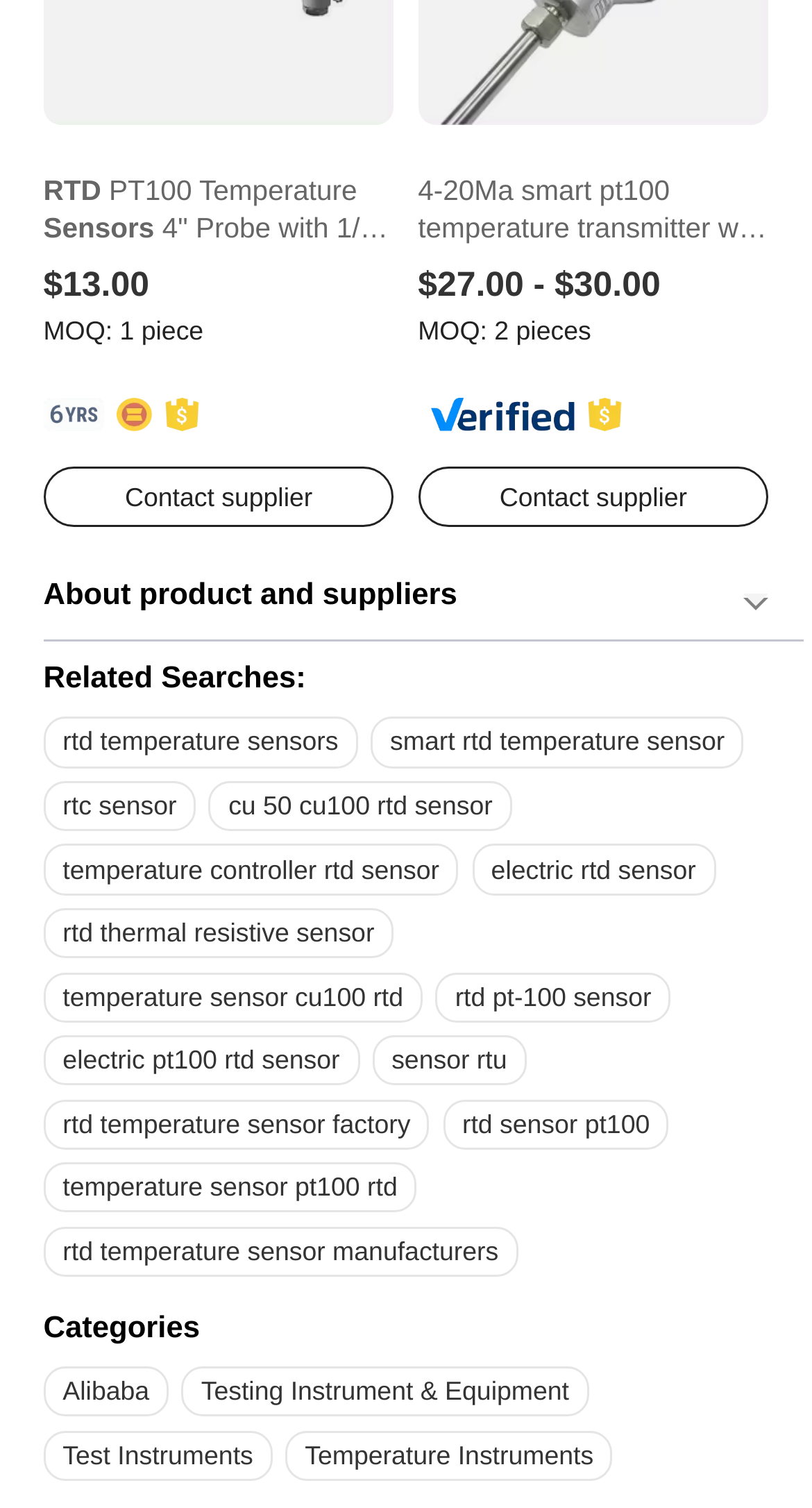Specify the bounding box coordinates of the area to click in order to follow the given instruction: "View product details."

[0.053, 0.114, 0.485, 0.166]